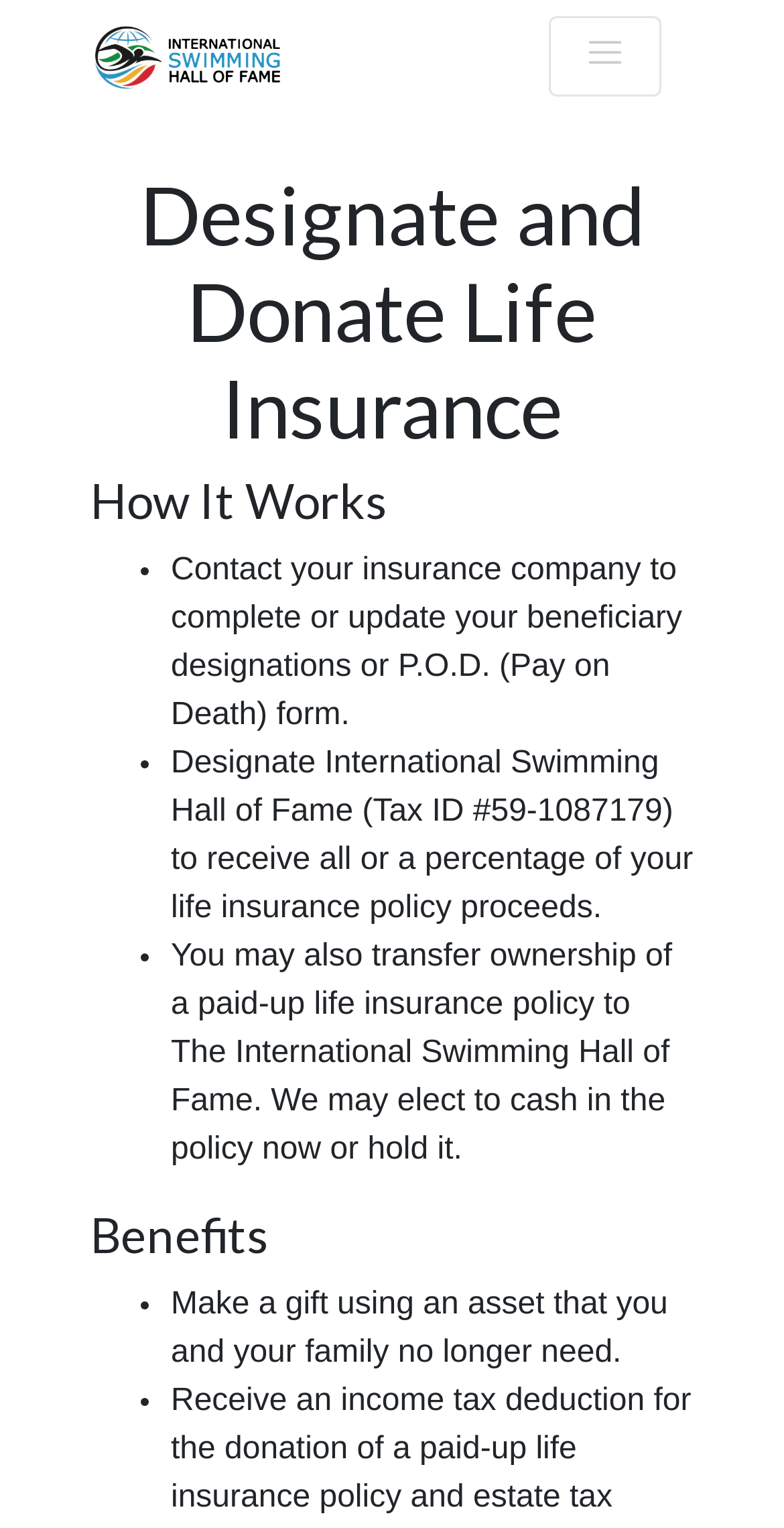Determine the bounding box for the UI element that matches this description: "aria-label="Toggle navigation"".

[0.7, 0.011, 0.844, 0.063]